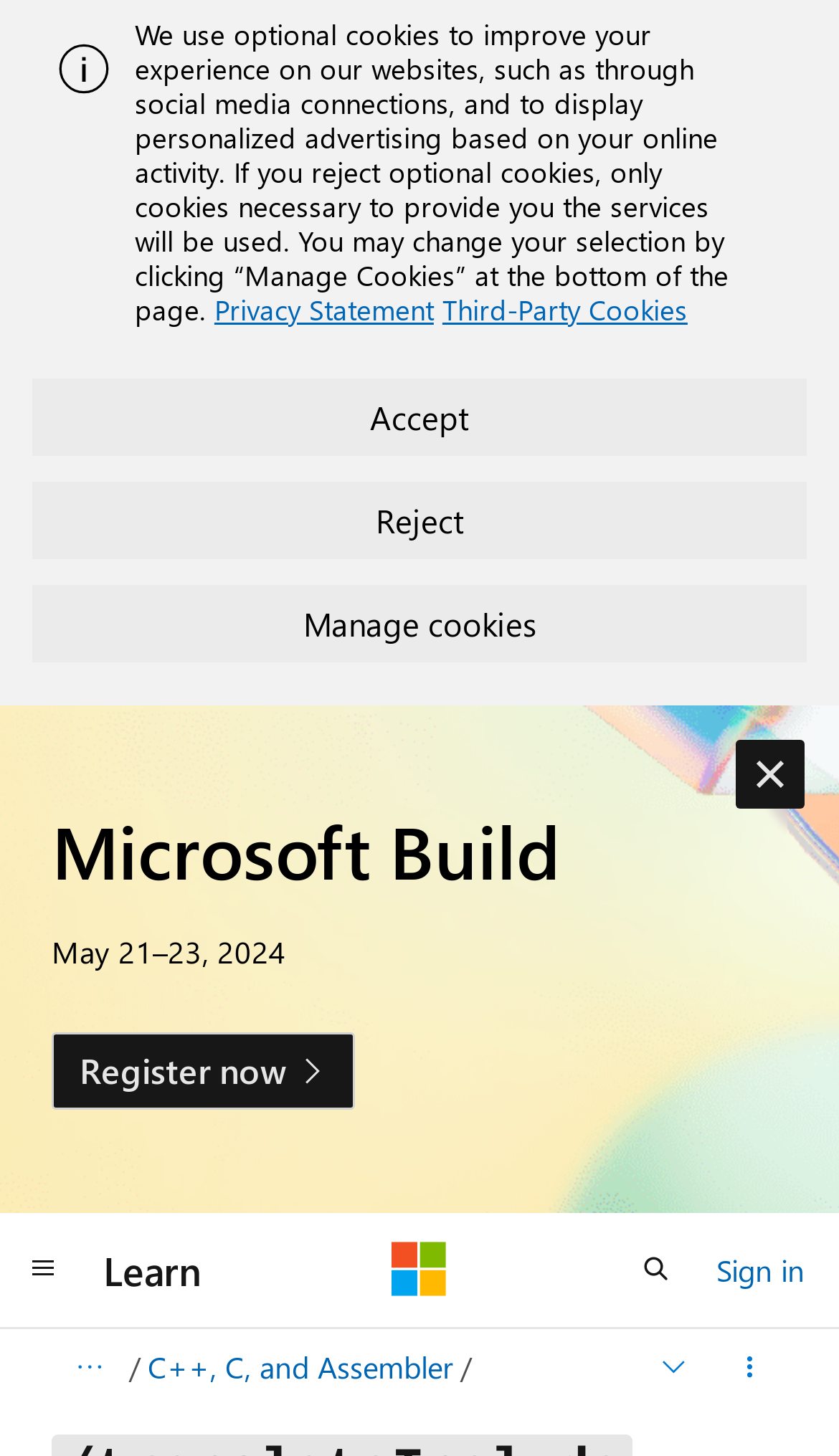Locate the UI element that matches the description aria-label="Global navigation" title="Global navigation" in the webpage screenshot. Return the bounding box coordinates in the format (top-left x, top-left y, bottom-right x, bottom-right y), with values ranging from 0 to 1.

[0.0, 0.845, 0.103, 0.899]